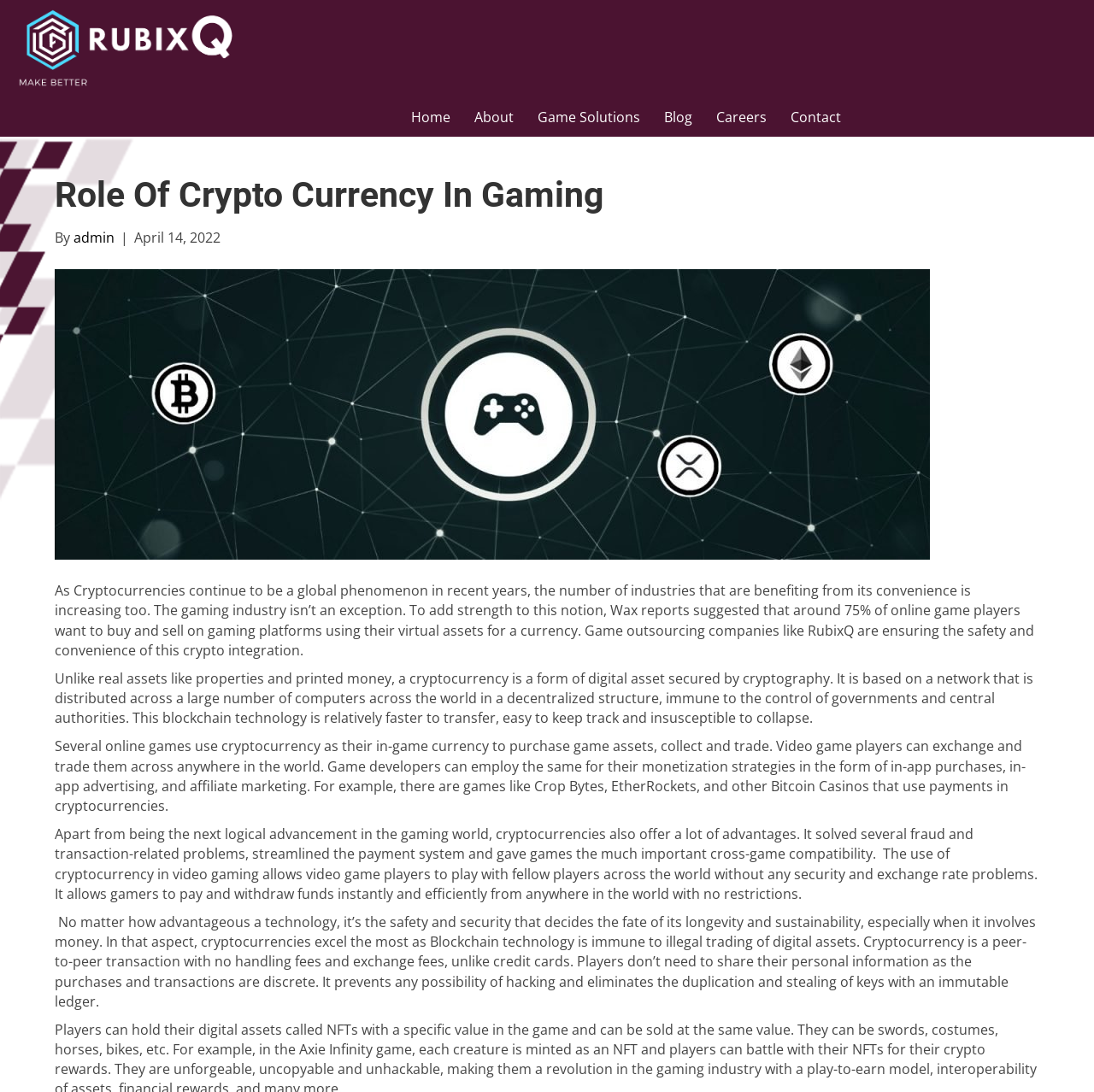Provide the bounding box for the UI element matching this description: "Game Solutions".

[0.484, 0.091, 0.593, 0.125]